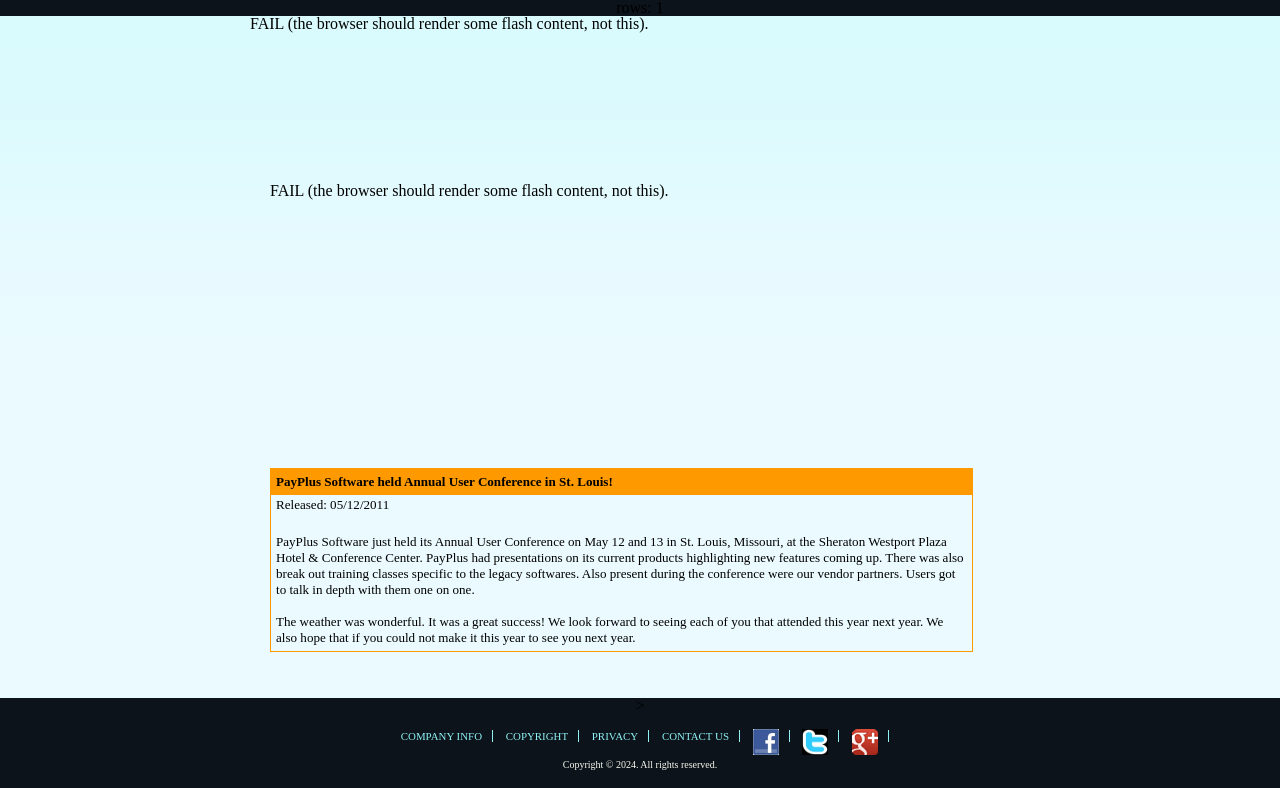What is the purpose of the break out training classes?
Kindly offer a comprehensive and detailed response to the question.

I found the purpose of the break out training classes by reading the text in the LayoutTableCell element which describes the Annual User Conference, specifically the part that says 'There was also break out training classes specific to the legacy softwares'.